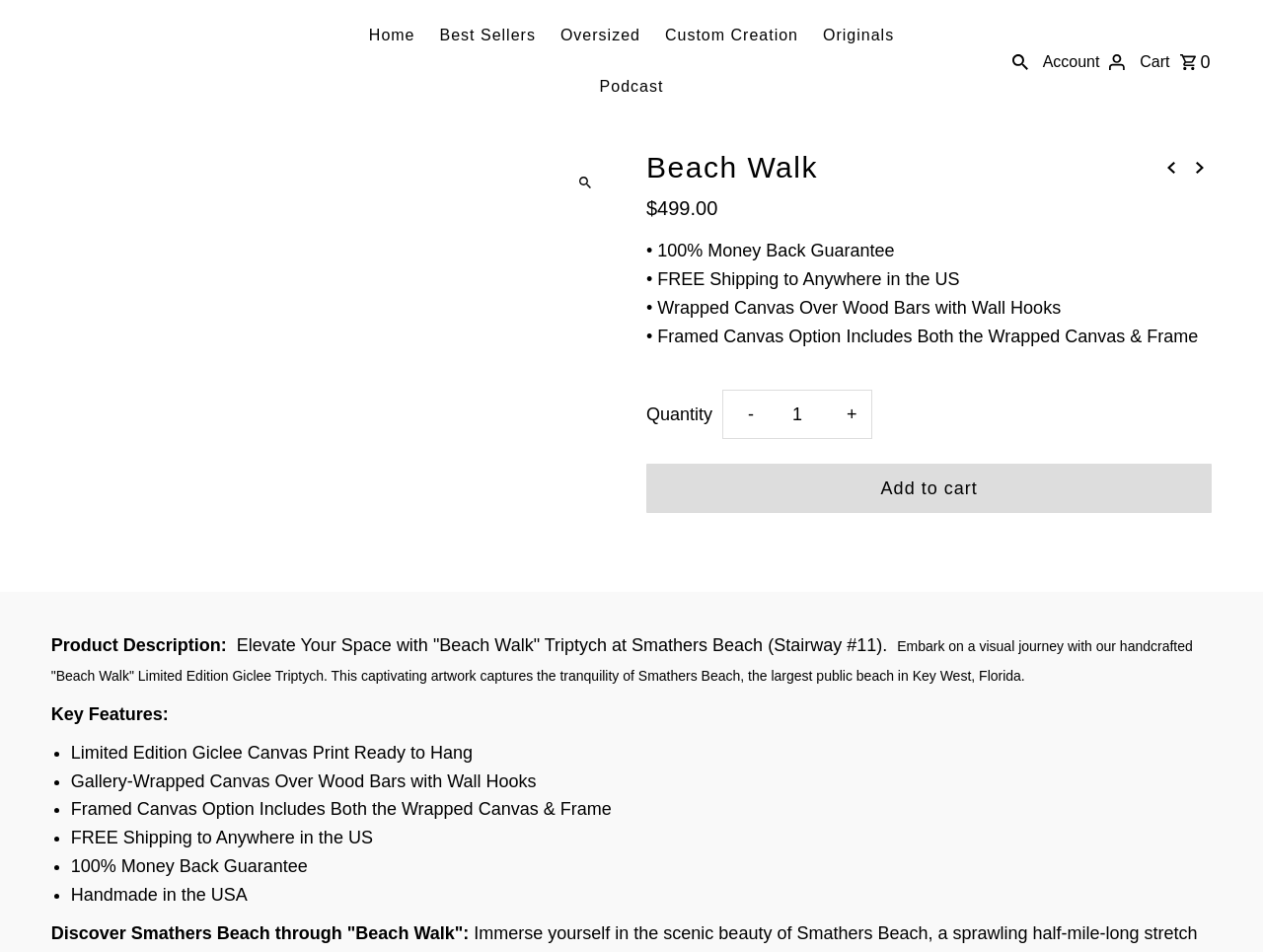Determine the bounding box for the UI element as described: "name="button" value="Add to cart"". The coordinates should be represented as four float numbers between 0 and 1, formatted as [left, top, right, bottom].

[0.512, 0.488, 0.96, 0.539]